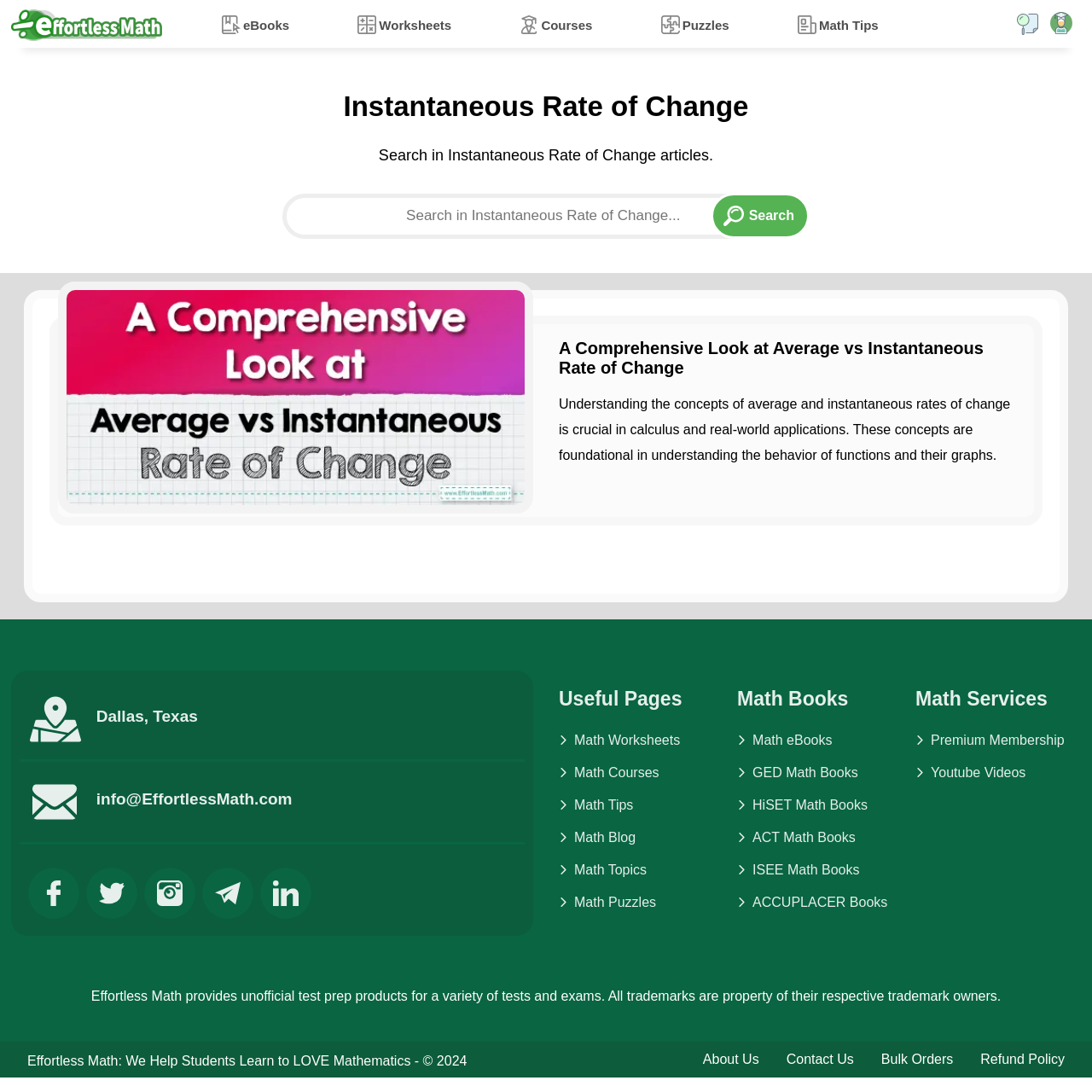From the element description GED Math Books, predict the bounding box coordinates of the UI element. The coordinates must be specified in the format (top-left x, top-left y, bottom-right x, bottom-right y) and should be within the 0 to 1 range.

[0.675, 0.701, 0.815, 0.715]